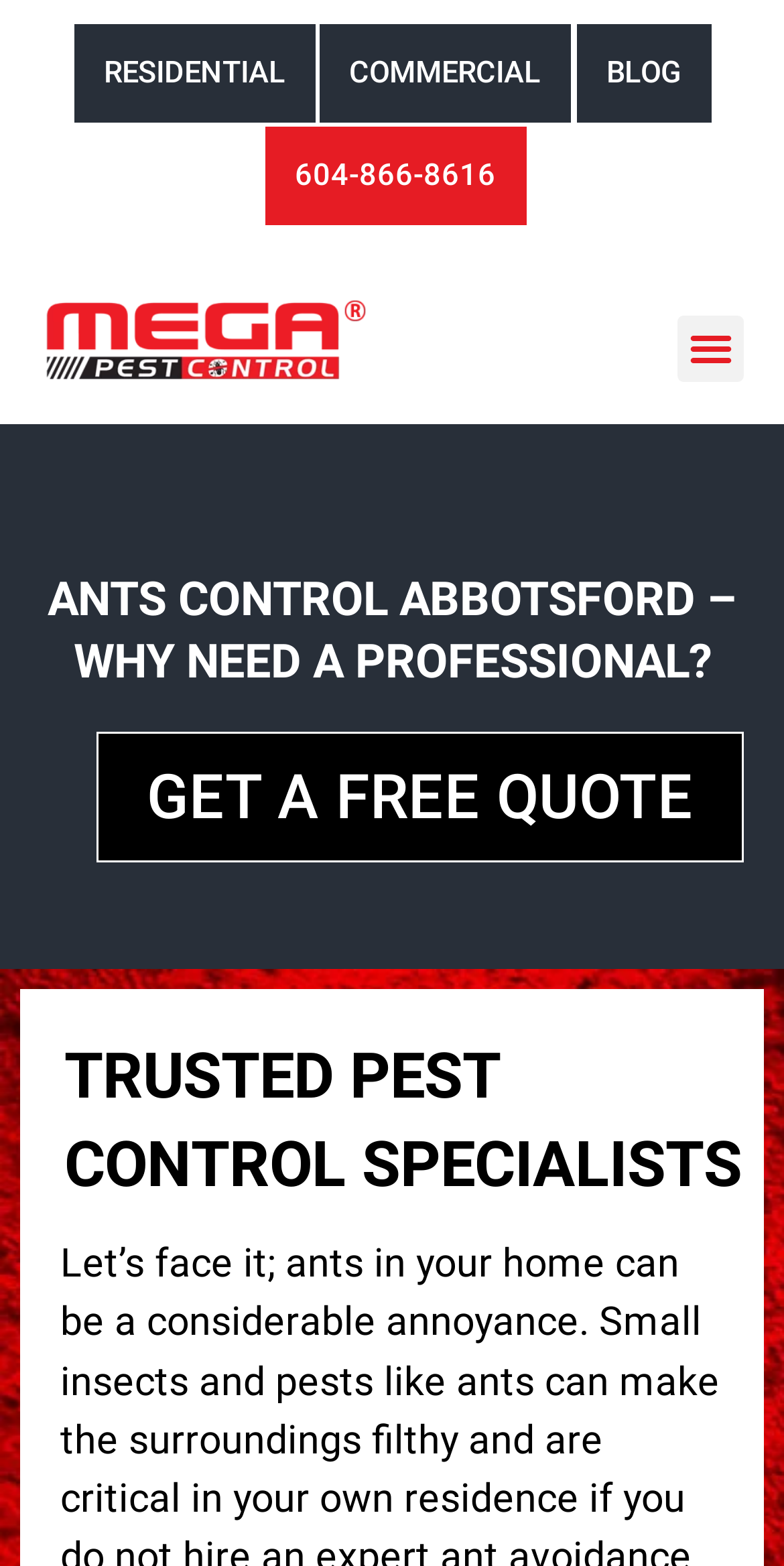Please determine the bounding box coordinates, formatted as (top-left x, top-left y, bottom-right x, bottom-right y), with all values as floating point numbers between 0 and 1. Identify the bounding box of the region described as: alt="Mega Pest Control"

[0.051, 0.189, 0.474, 0.245]